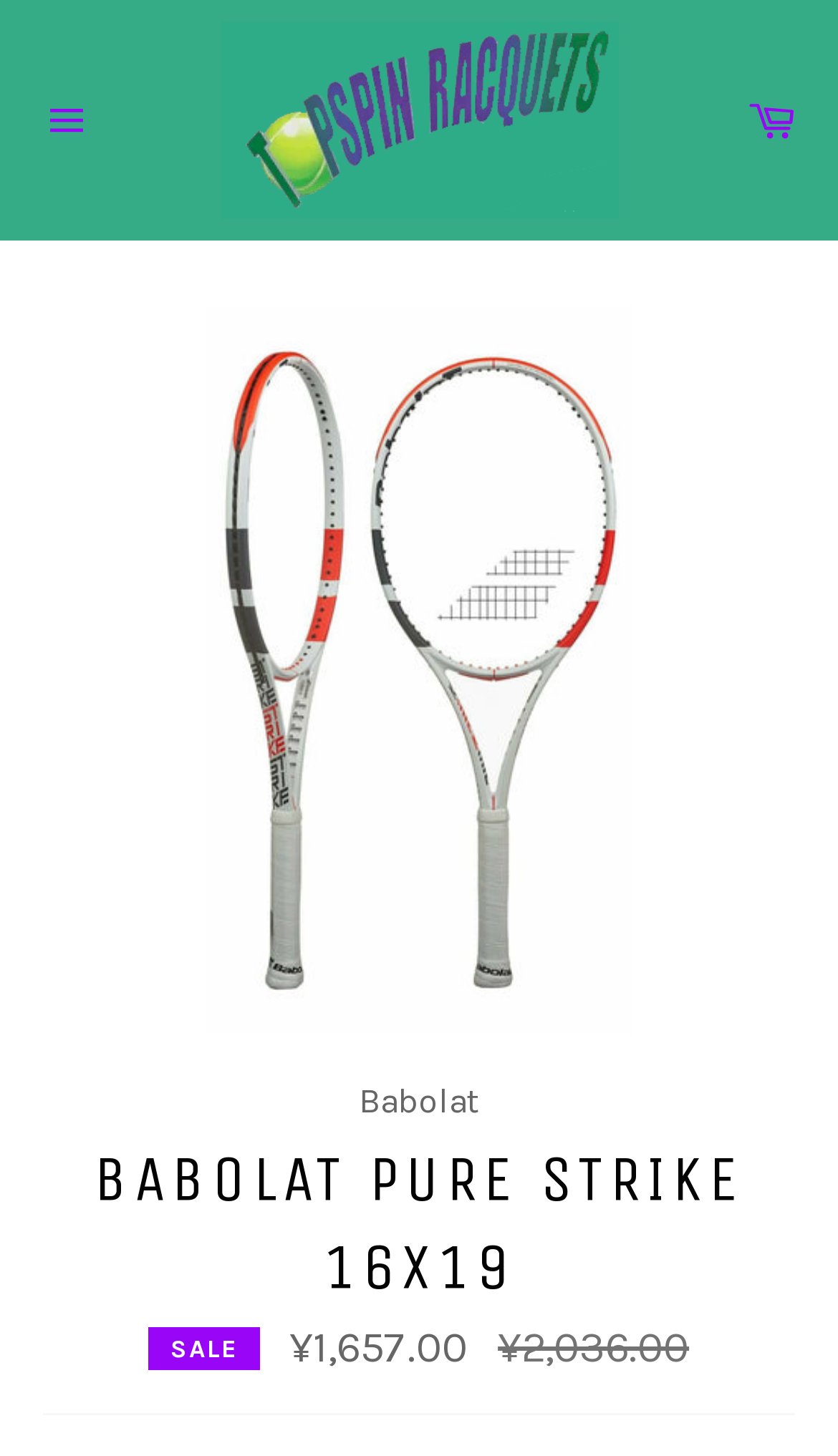What is the orientation of the separator?
Can you offer a detailed and complete answer to this question?

I found the answer by looking at the separator element which has an orientation attribute set to 'horizontal', indicating that it is a horizontal separator.